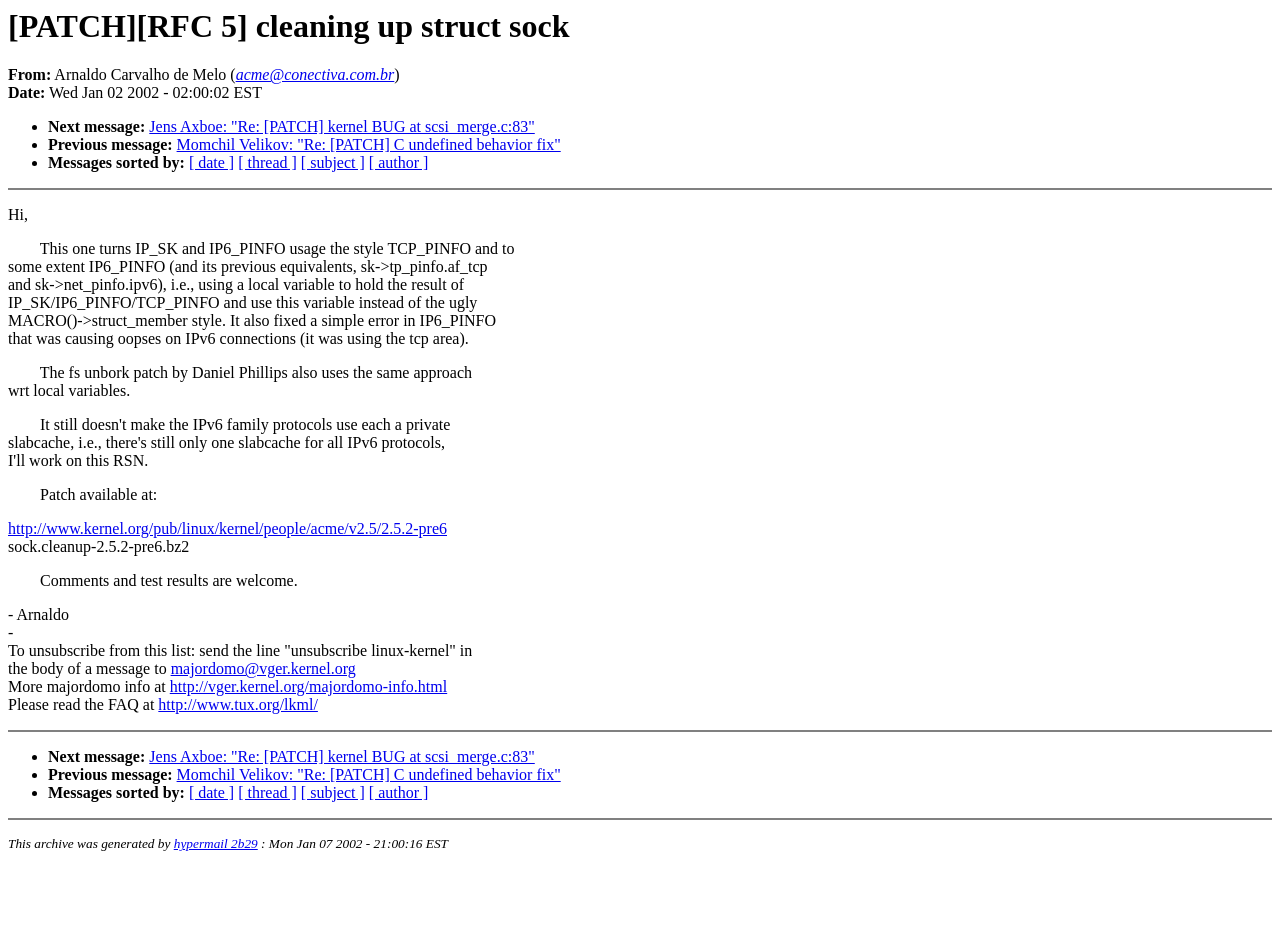Determine the bounding box coordinates of the region I should click to achieve the following instruction: "Click on the link to unsubscribe from the linux-kernel list". Ensure the bounding box coordinates are four float numbers between 0 and 1, i.e., [left, top, right, bottom].

[0.133, 0.696, 0.278, 0.714]